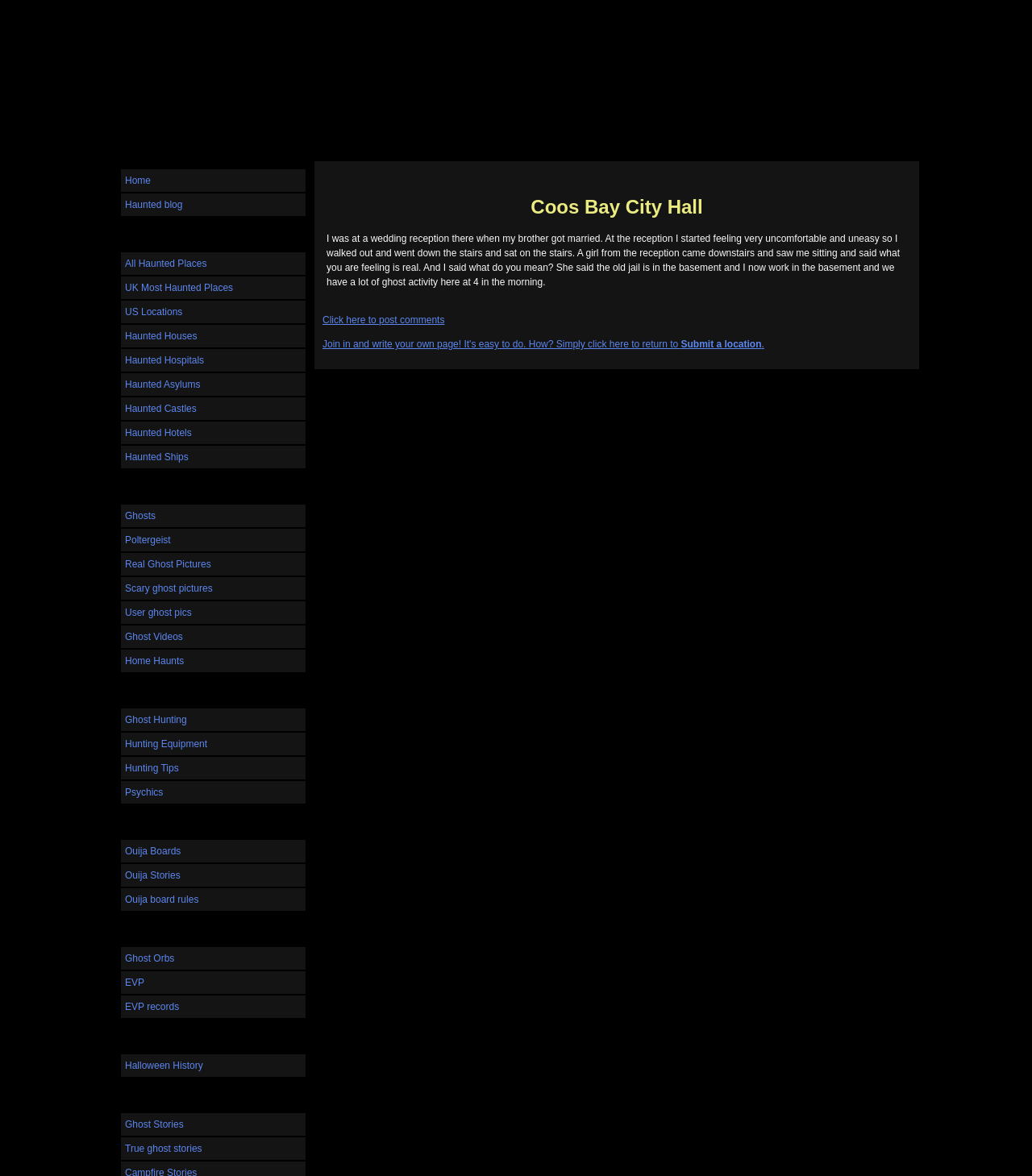Using the information in the image, could you please answer the following question in detail:
What is the purpose of the 'Submit a location' link?

The link 'Join in and write your own page! It's easy to do. How? Simply click here to return to Submit a location.' suggests that the purpose of the 'Submit a location' link is to allow users to write their own page about a haunted location.